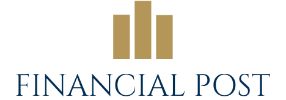Utilize the information from the image to answer the question in detail:
What do the three vertical bars in the logo symbolize?

The stylized graphic in the logo consists of three vertical bars, which according to the caption, symbolize financial growth and stability, reflecting the publication's focus on business news and economic analysis.